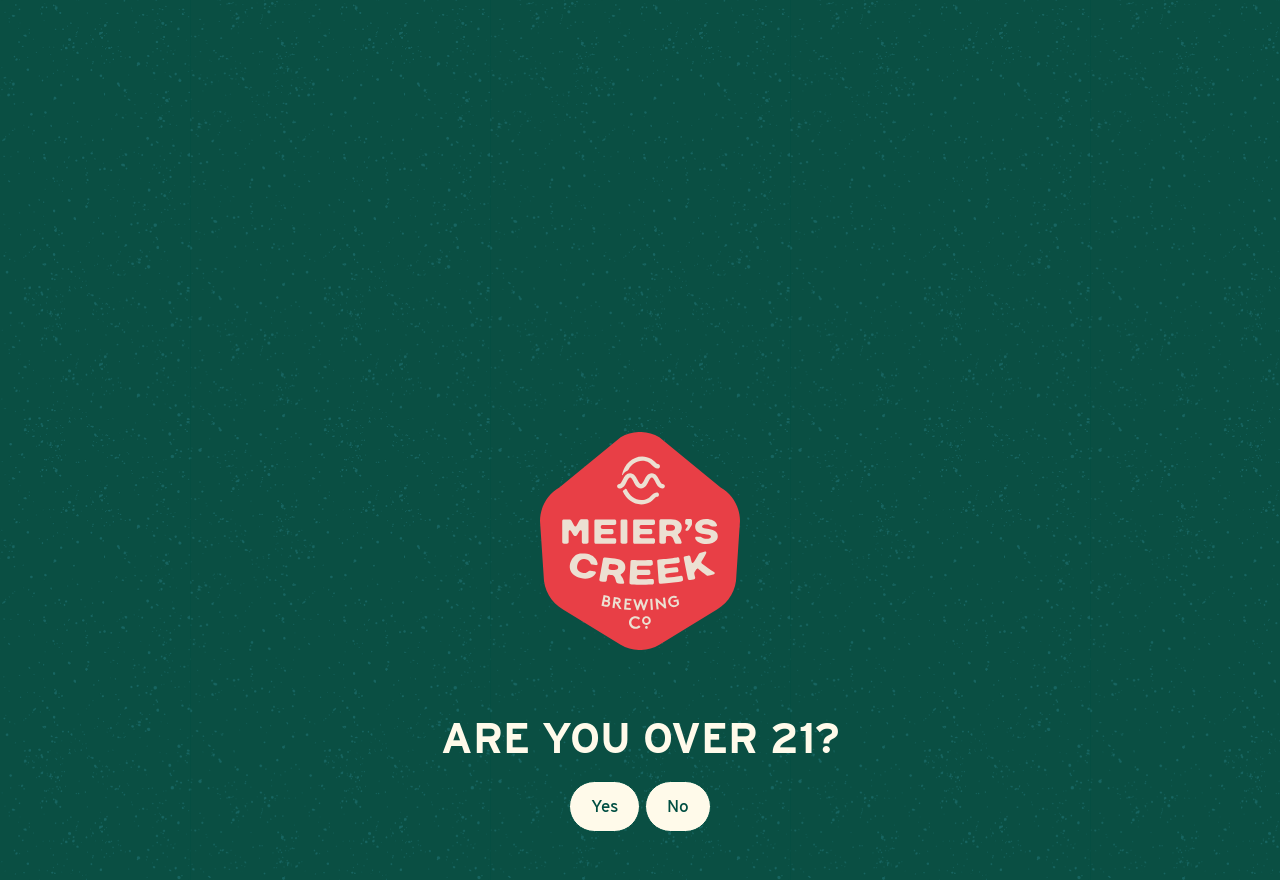Please provide a comprehensive answer to the question based on the screenshot: What is the name of the brewing company?

The name of the brewing company can be obtained from the image with the text 'Meier's Creek Brewing Company' or from the root element 'Me Time | Meier's Creek Brewing Company'.